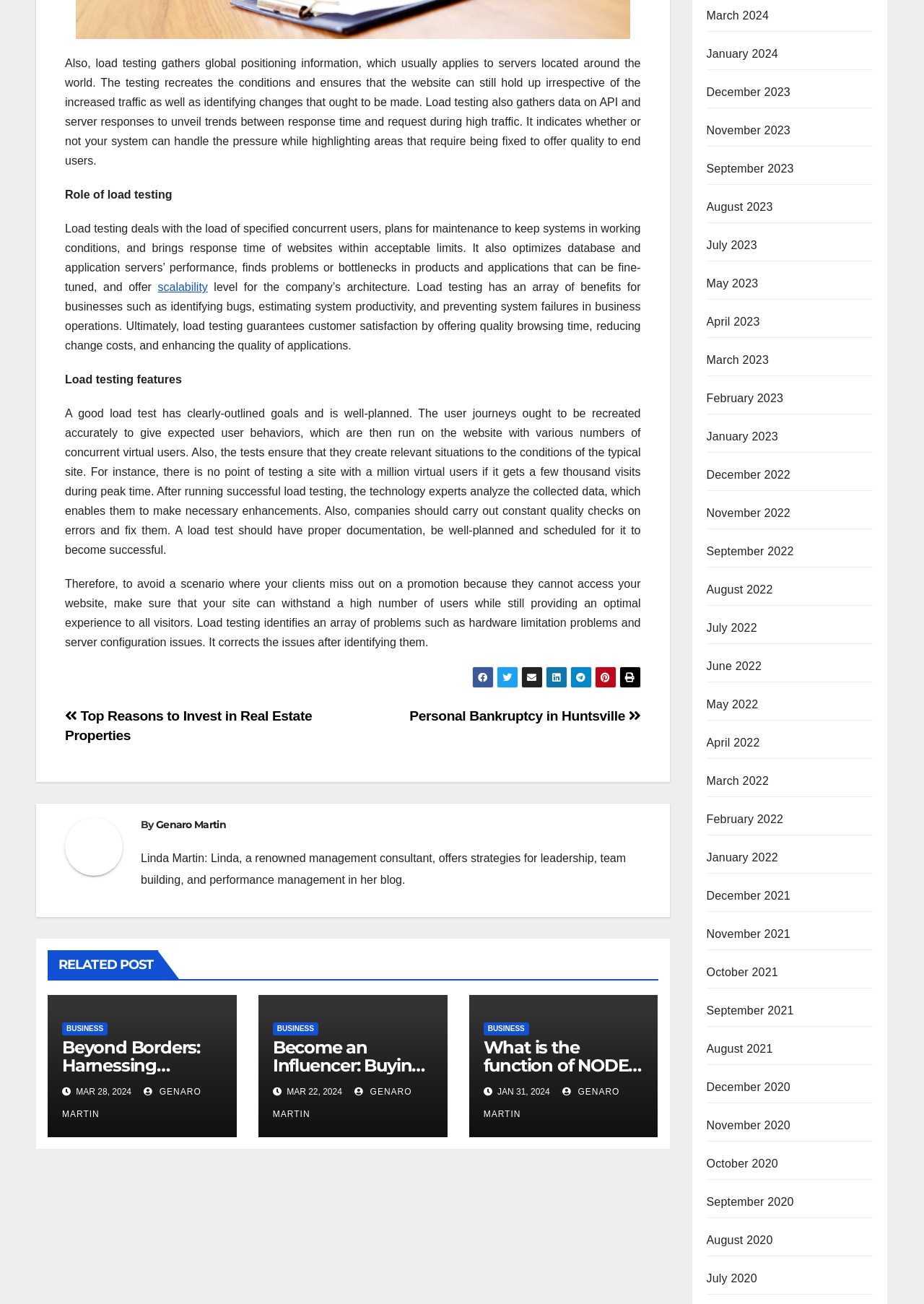Using the provided element description: "Business", determine the bounding box coordinates of the corresponding UI element in the screenshot.

[0.295, 0.784, 0.344, 0.794]